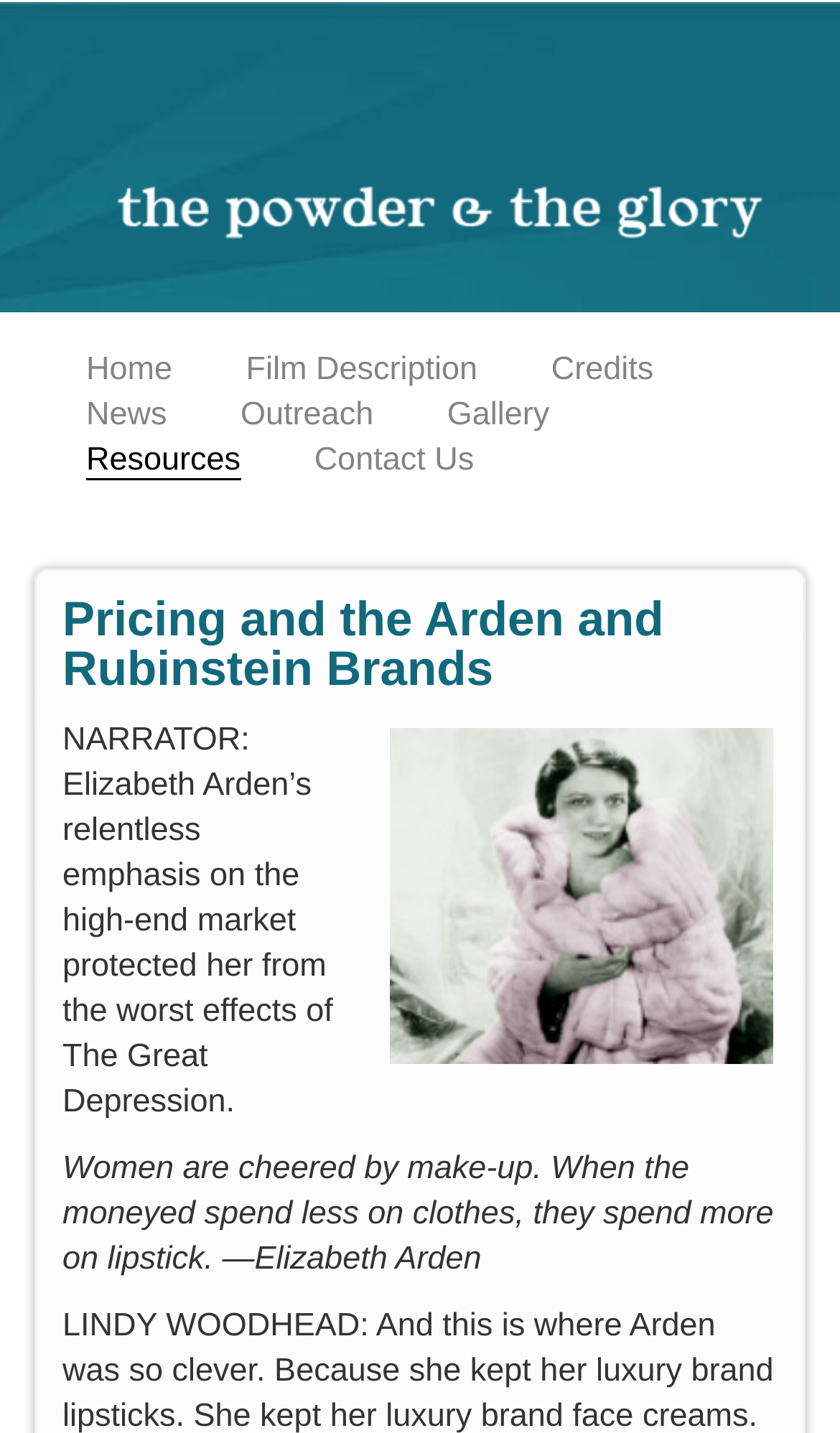Bounding box coordinates are specified in the format (top-left x, top-left y, bottom-right x, bottom-right y). All values are floating point numbers bounded between 0 and 1. Please provide the bounding box coordinate of the region this sentence describes: Resources

[0.103, 0.308, 0.286, 0.335]